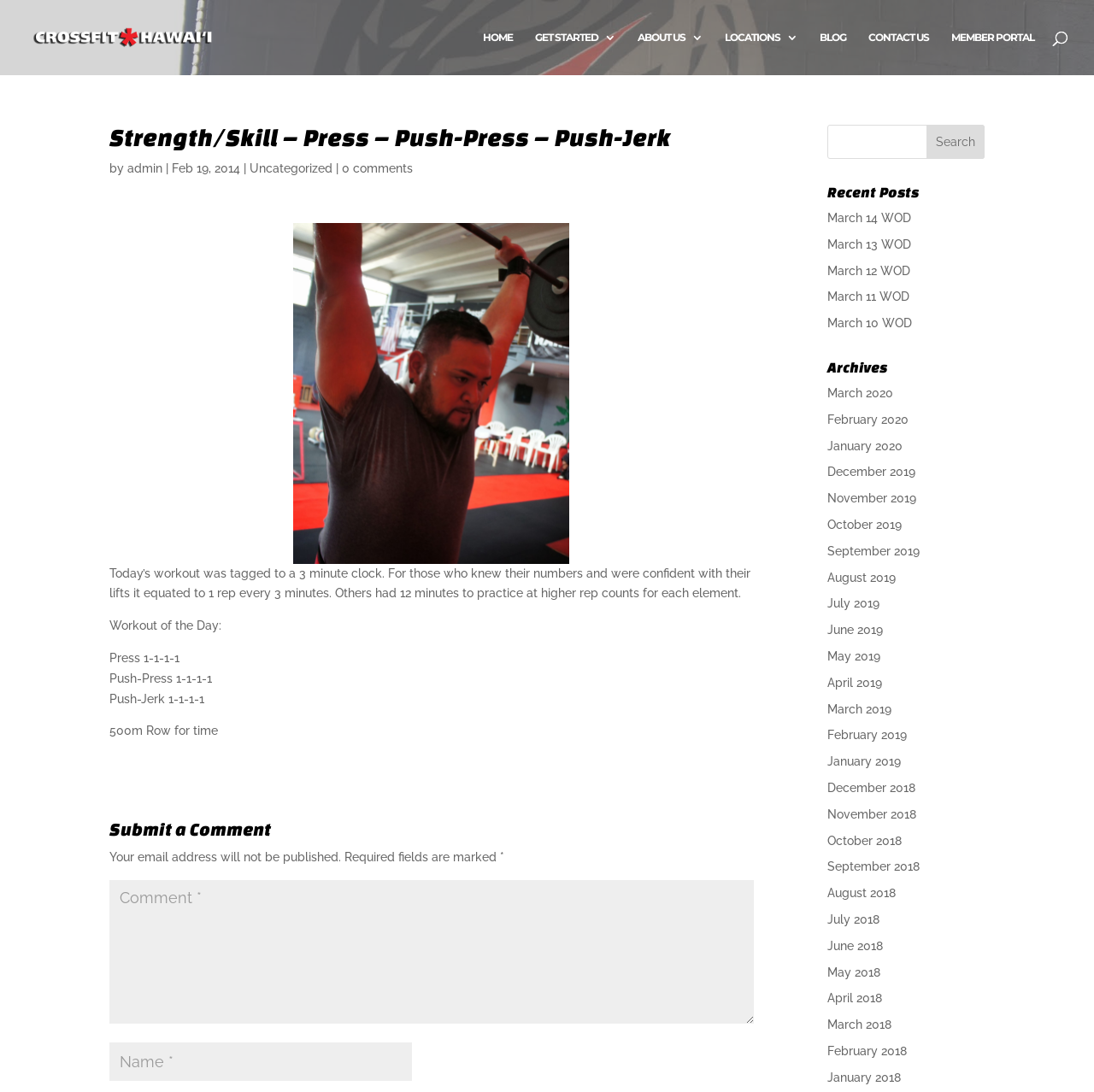Please extract the primary headline from the webpage.

Strength/Skill – Press – Push-Press – Push-Jerk